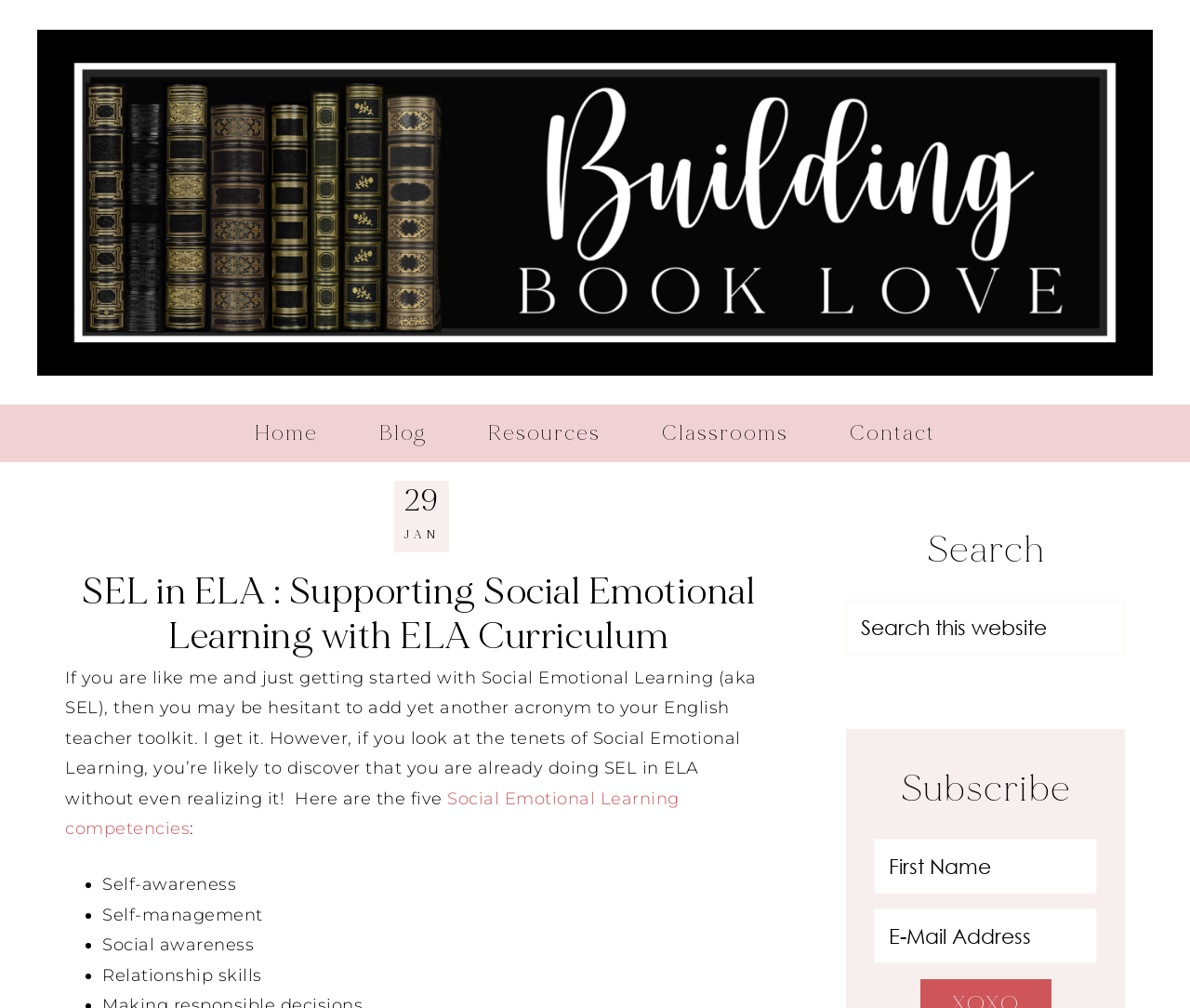Please determine the bounding box coordinates of the element to click in order to execute the following instruction: "Click on the 'ISO 14001 Certified Company' link". The coordinates should be four float numbers between 0 and 1, specified as [left, top, right, bottom].

None